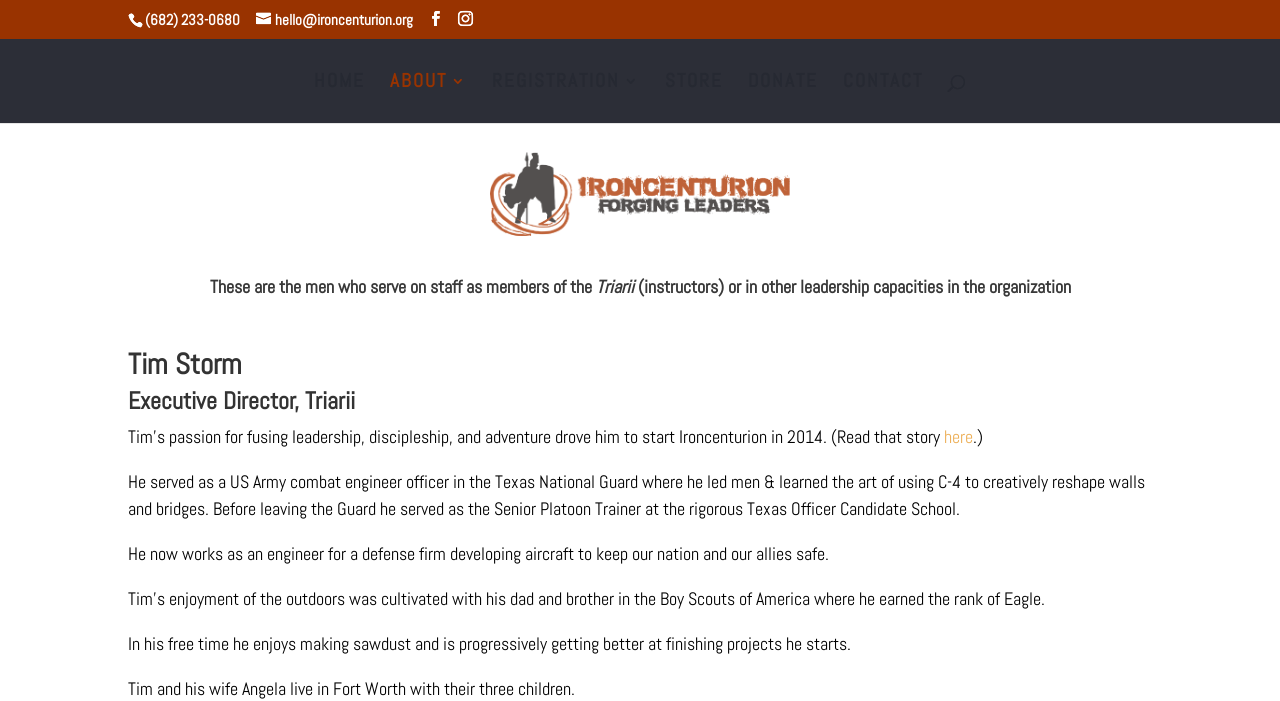Determine the bounding box coordinates for the area that needs to be clicked to fulfill this task: "Call the phone number". The coordinates must be given as four float numbers between 0 and 1, i.e., [left, top, right, bottom].

[0.113, 0.015, 0.188, 0.042]